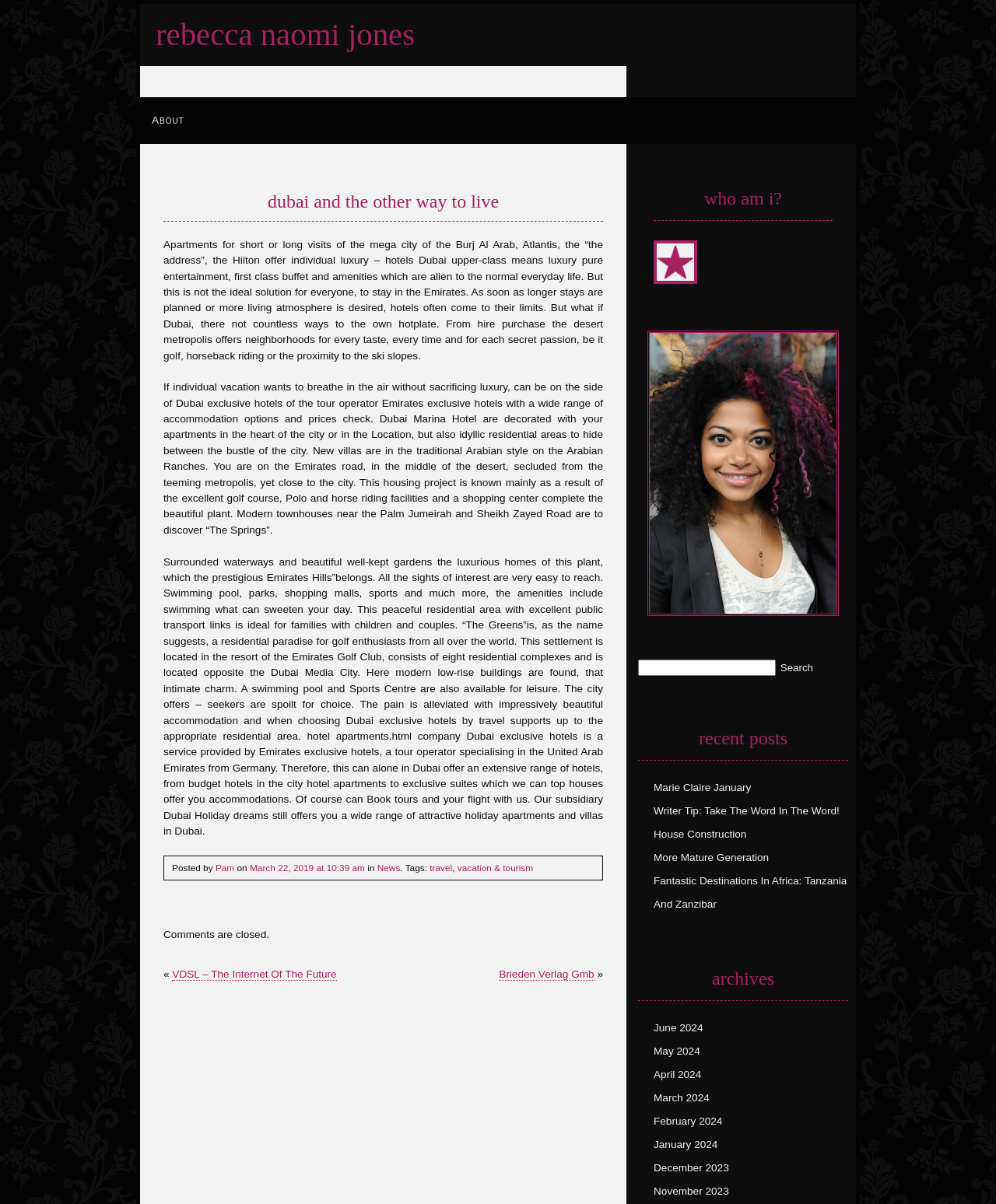Determine the bounding box coordinates for the area that should be clicked to carry out the following instruction: "View the 'Recent Posts' section".

[0.641, 0.605, 0.852, 0.632]